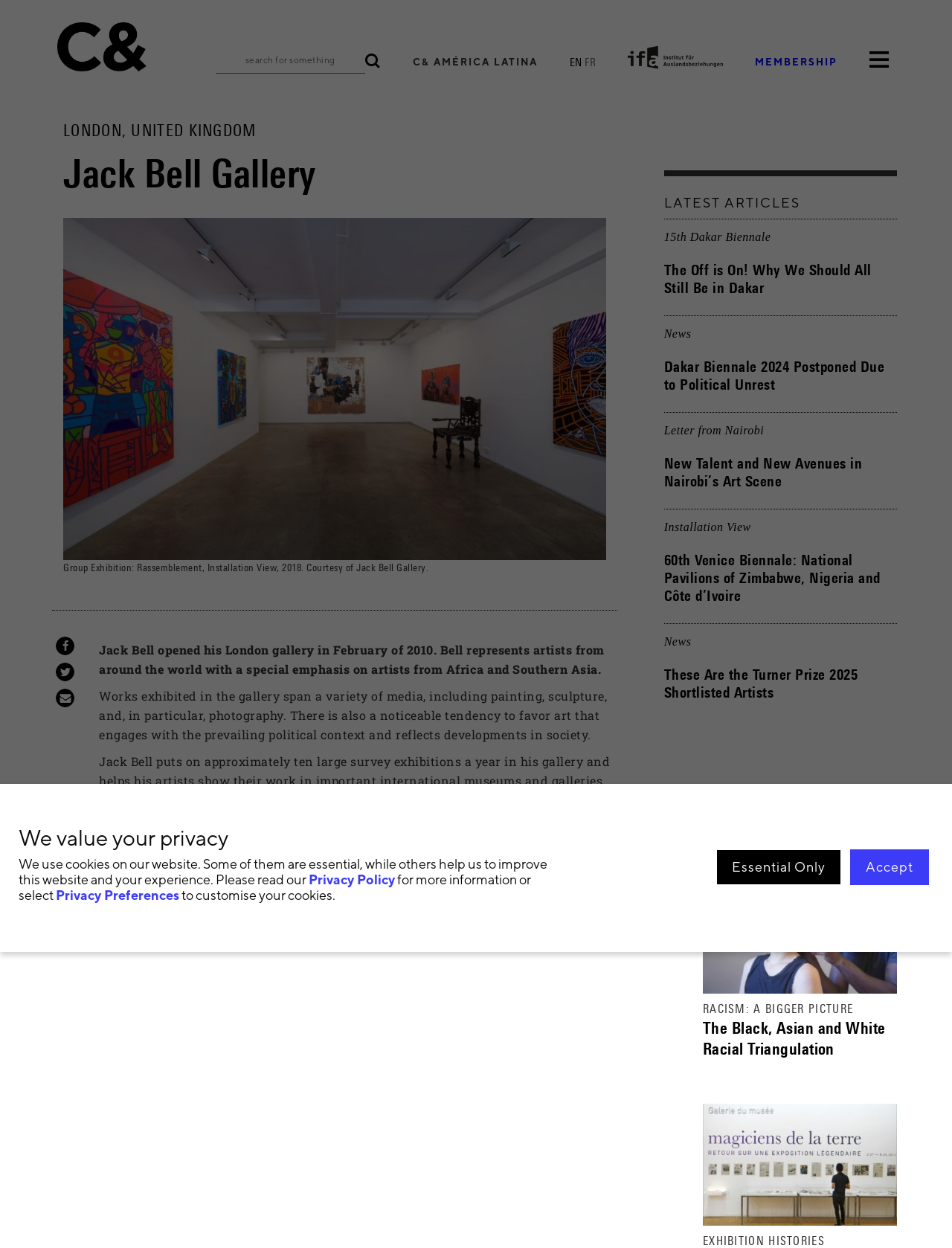Answer briefly with one word or phrase:
What is the name of the gallery?

Jack Bell Gallery